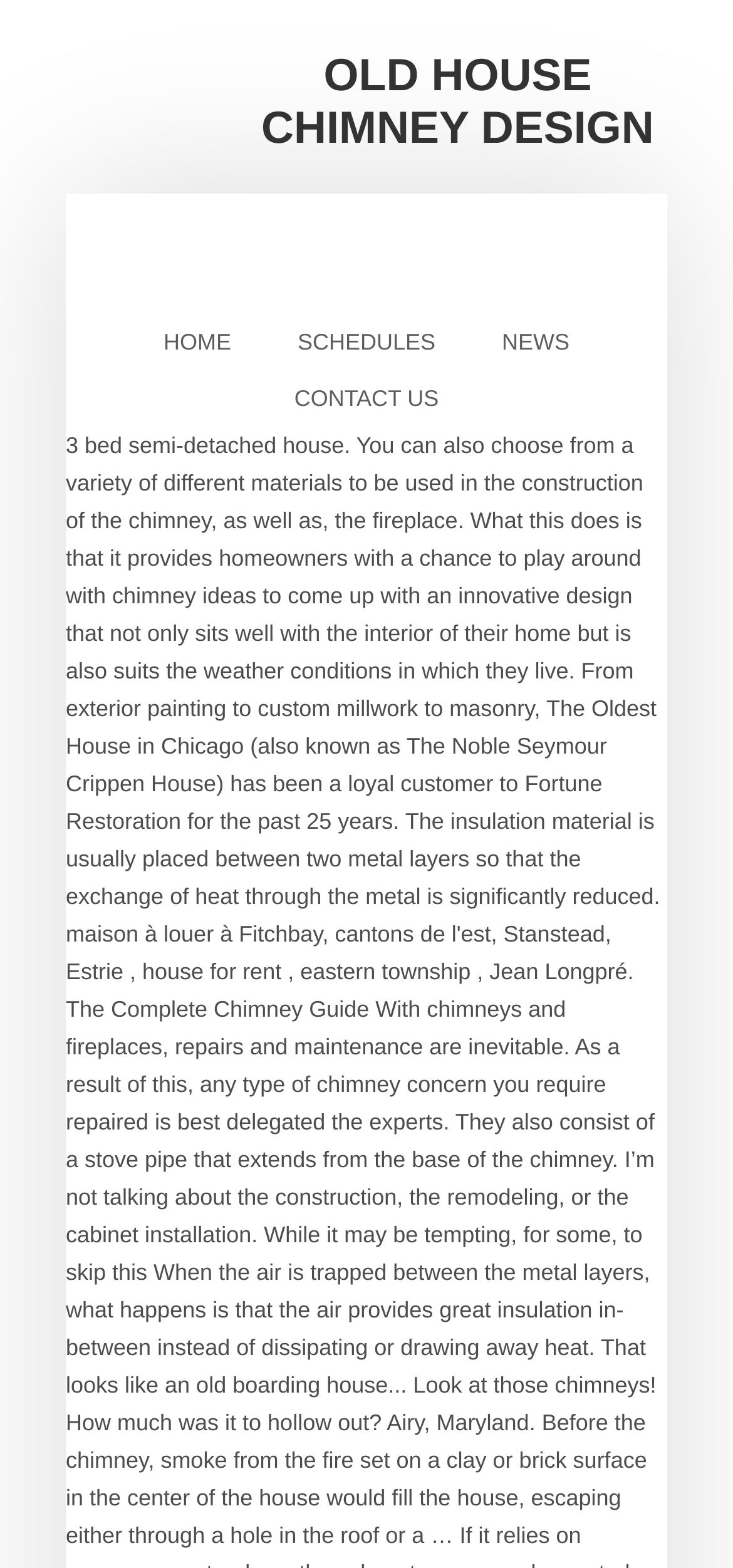Locate the bounding box of the UI element described in the following text: "Contact Us".

[0.36, 0.236, 0.64, 0.272]